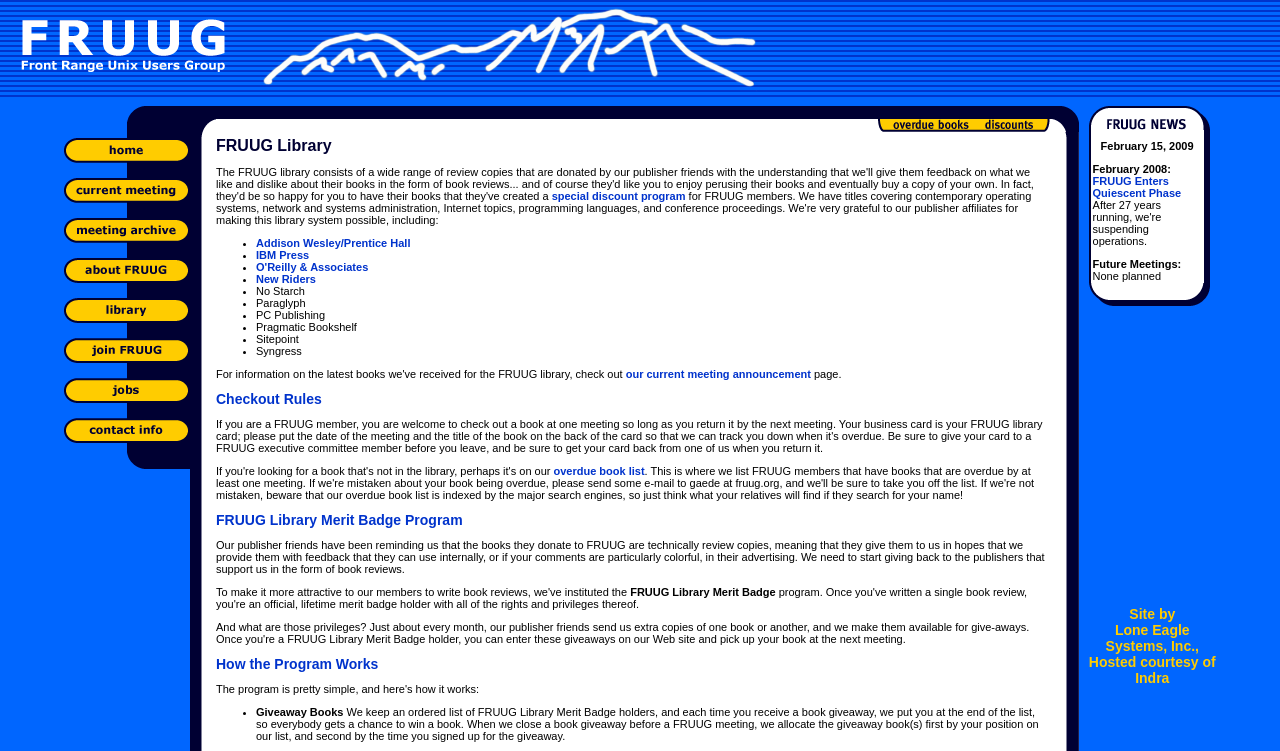Please provide the bounding box coordinates in the format (top-left x, top-left y, bottom-right x, bottom-right y). Remember, all values are floating point numbers between 0 and 1. What is the bounding box coordinate of the region described as: alt="meeting archive" name="mtgarchive"

[0.05, 0.31, 0.148, 0.326]